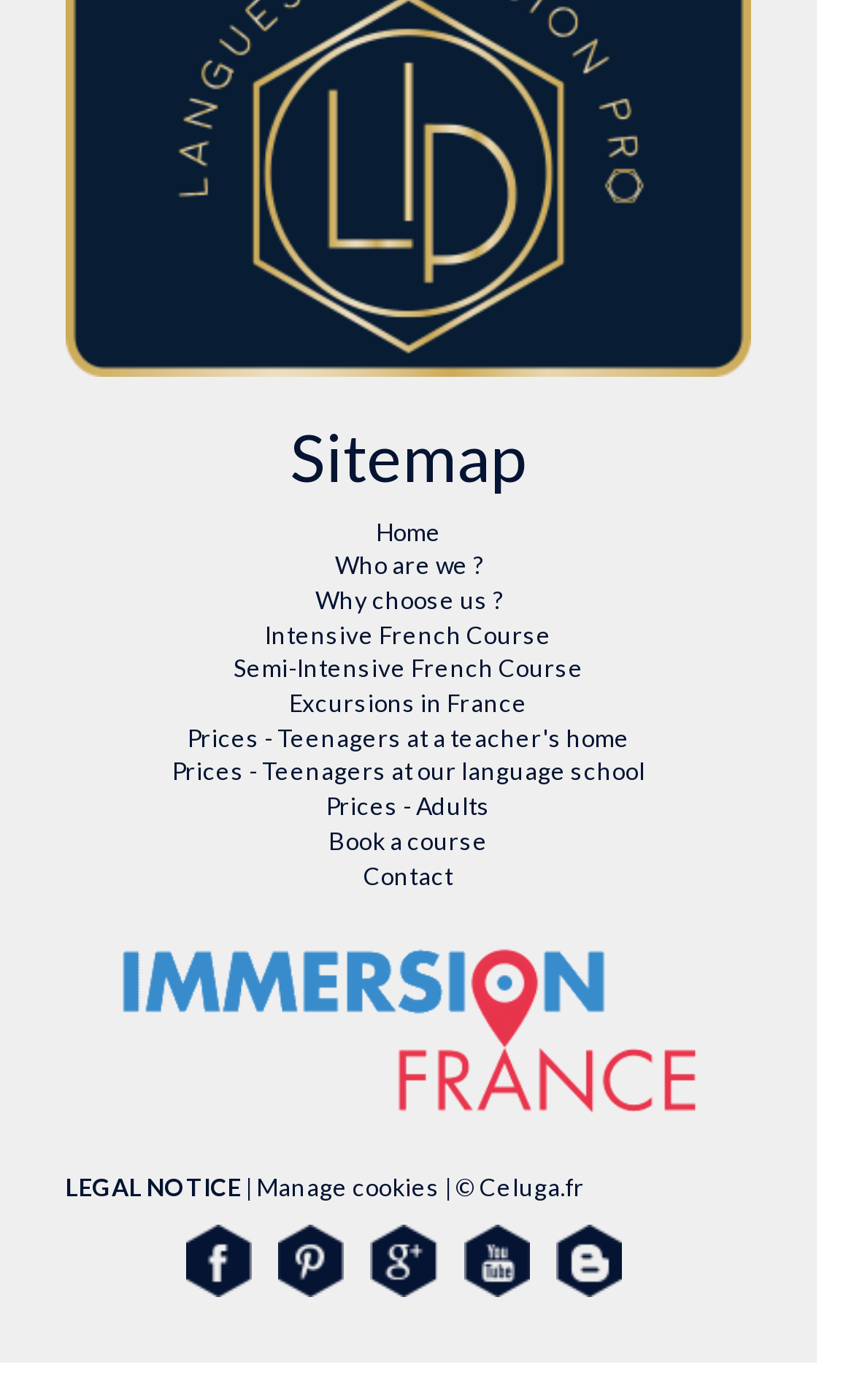Answer the question with a single word or phrase: 
How many course options are available?

5